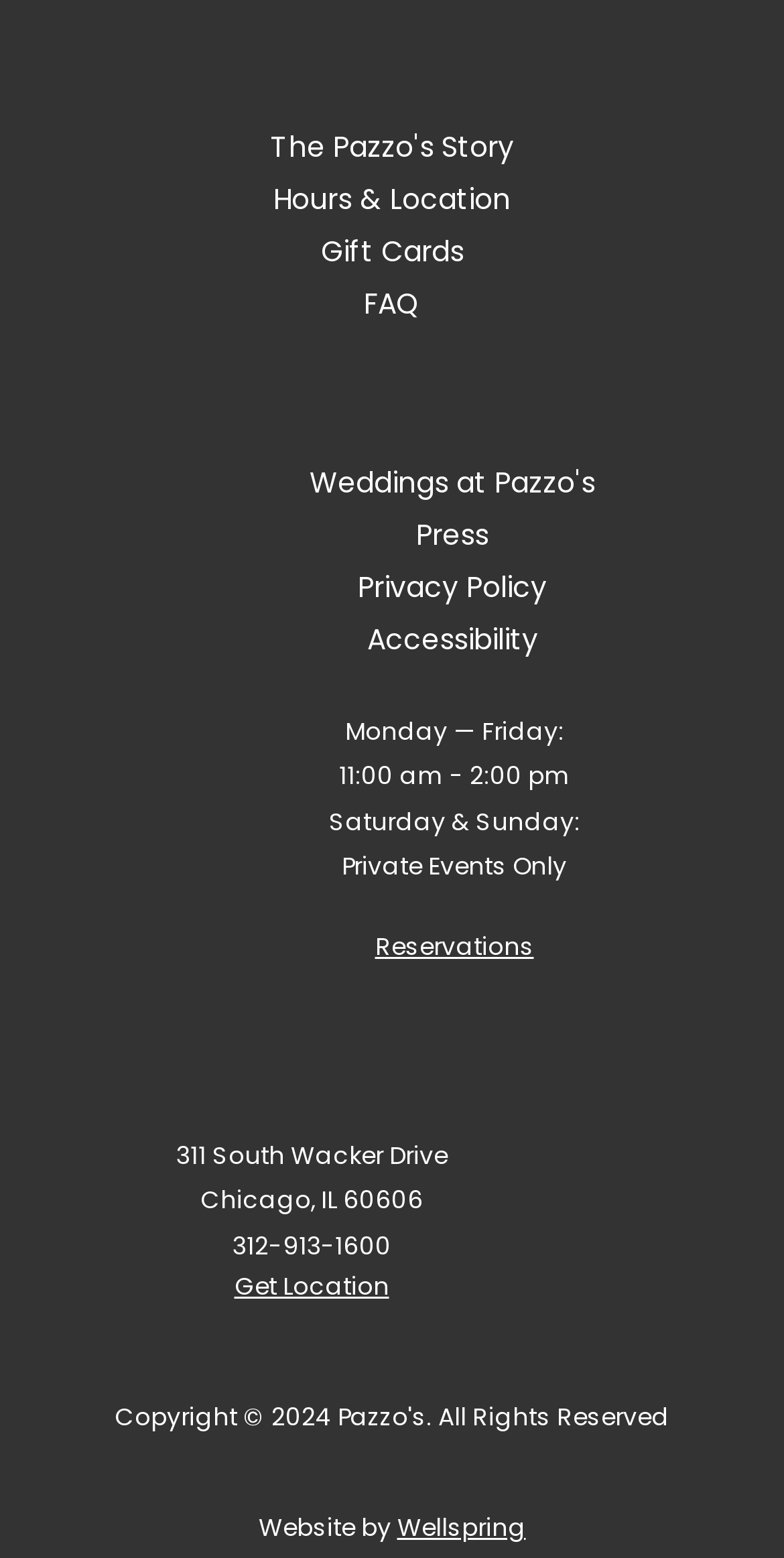Identify the bounding box coordinates of the part that should be clicked to carry out this instruction: "Make a reservation".

[0.478, 0.6, 0.681, 0.616]